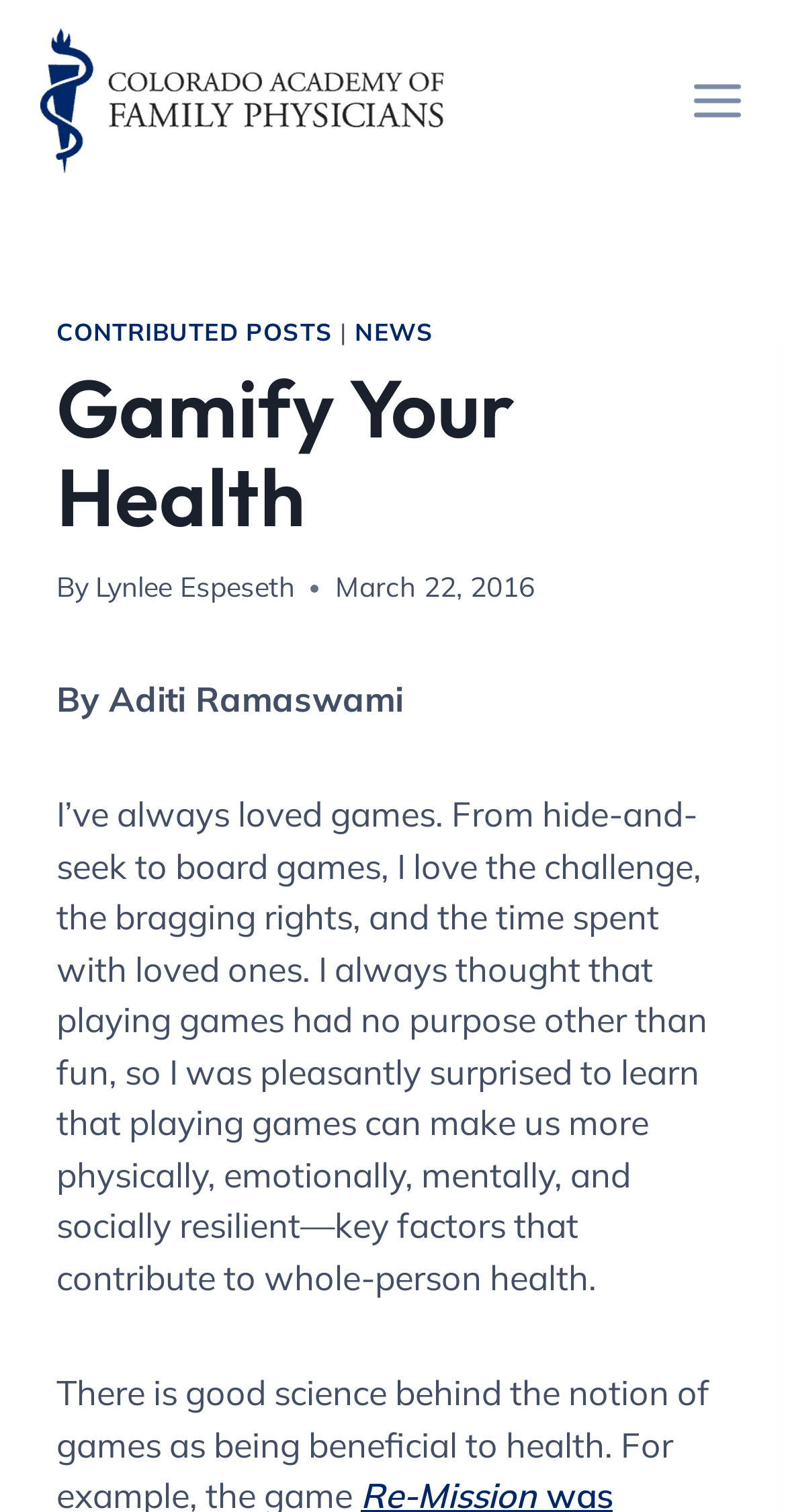What is the topic of the article?
Based on the image, answer the question with as much detail as possible.

The topic of the article is inferred to be related to 'games and health' based on the heading 'Gamify Your Health' and the content of the article which discusses the benefits of games on physical, emotional, mental, and social resilience.